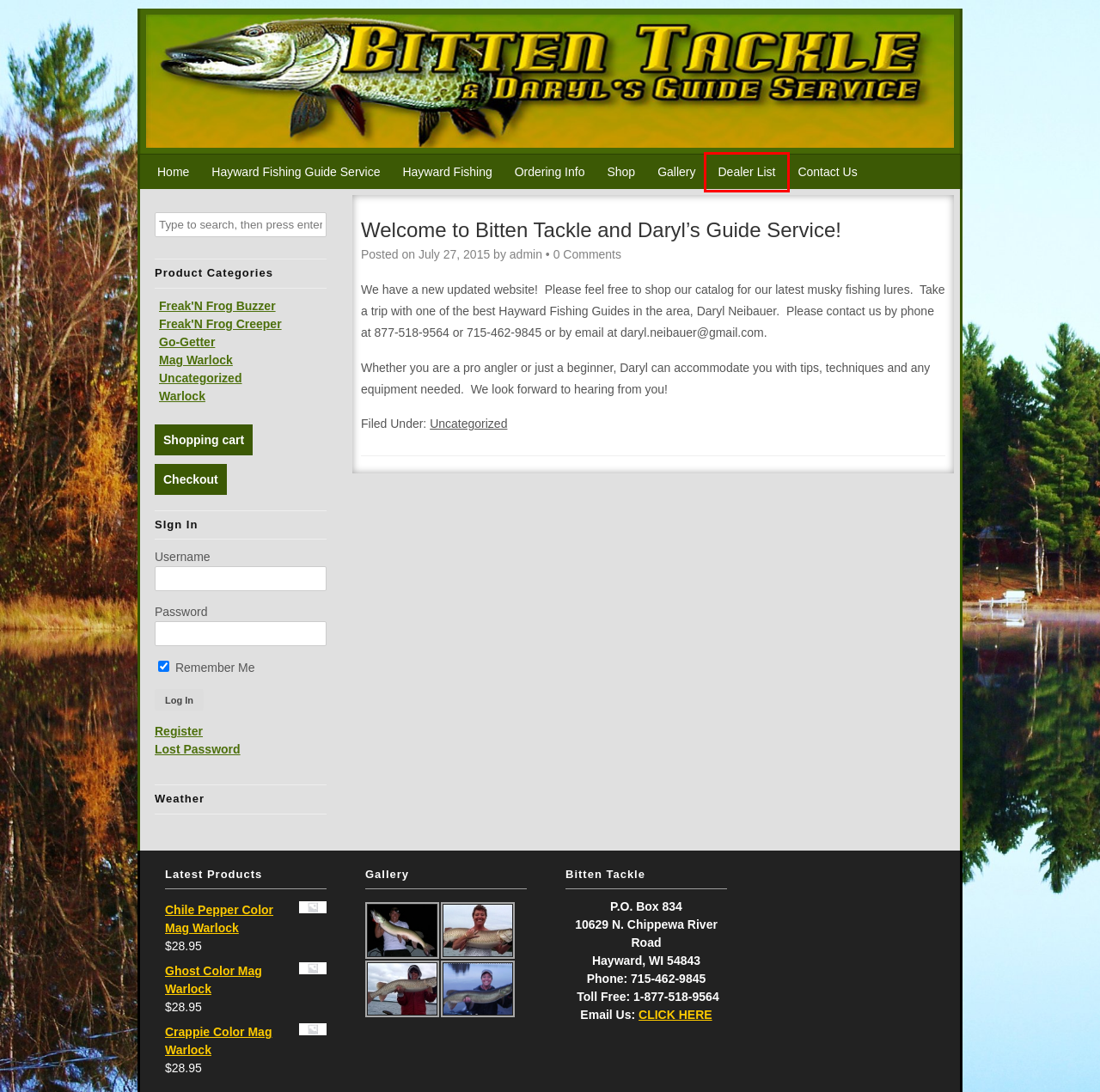You are presented with a screenshot of a webpage containing a red bounding box around a particular UI element. Select the best webpage description that matches the new webpage after clicking the element within the bounding box. Here are the candidates:
A. Warlock Archives - Bitten Tackle
B. Freak'N Frog Creeper Archives - Bitten Tackle
C. Gallery - Bitten Tackle
D. Go-Getter Archives - Bitten Tackle
E. Products Archive - Bitten Tackle
F. Dealer List - Bitten Tackle
G. Uncategorized Archives - Bitten Tackle
H. Freak'N Frog Buzzer Archives - Bitten Tackle

F